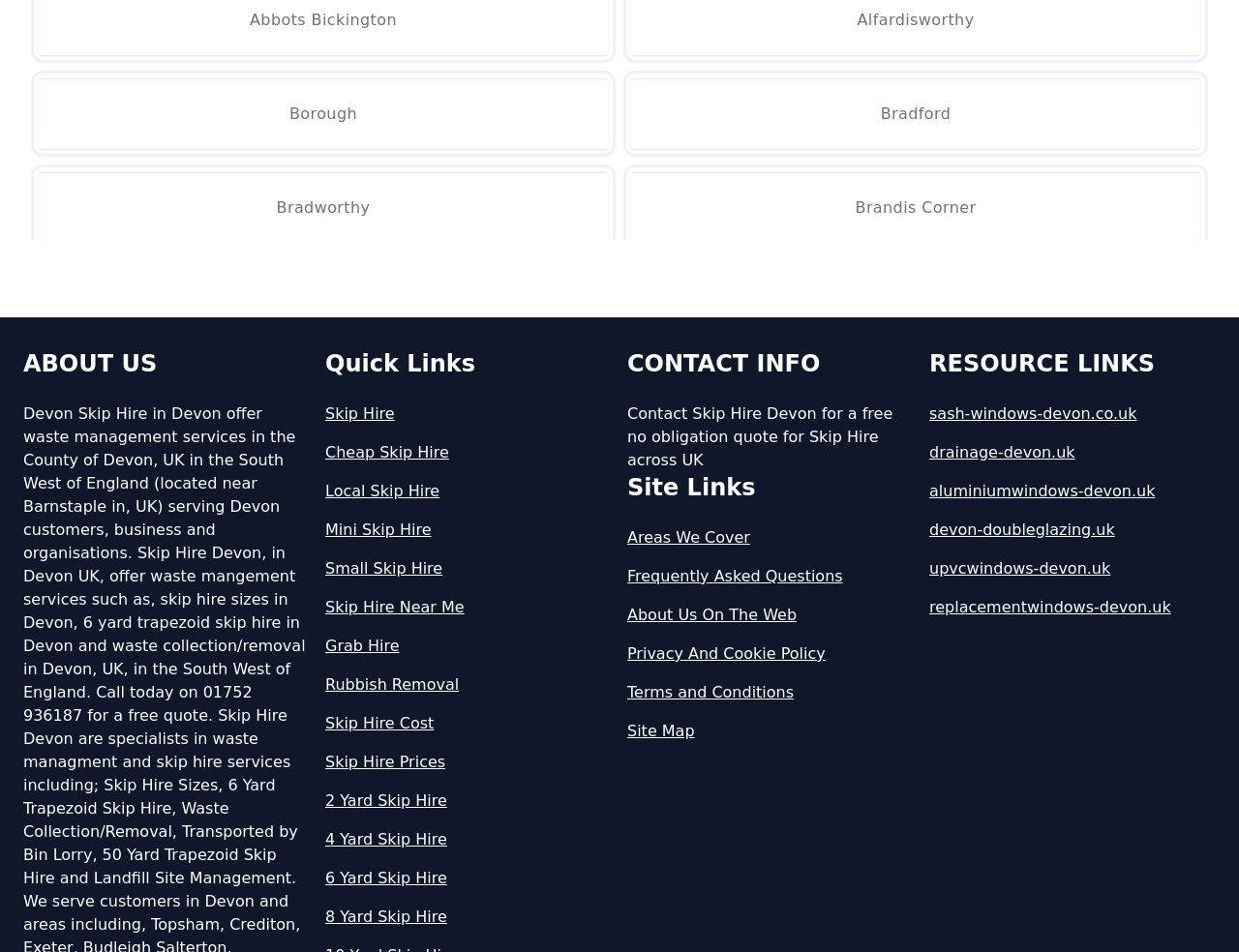Show the bounding box coordinates of the region that should be clicked to follow the instruction: "Click the link '693'."

None